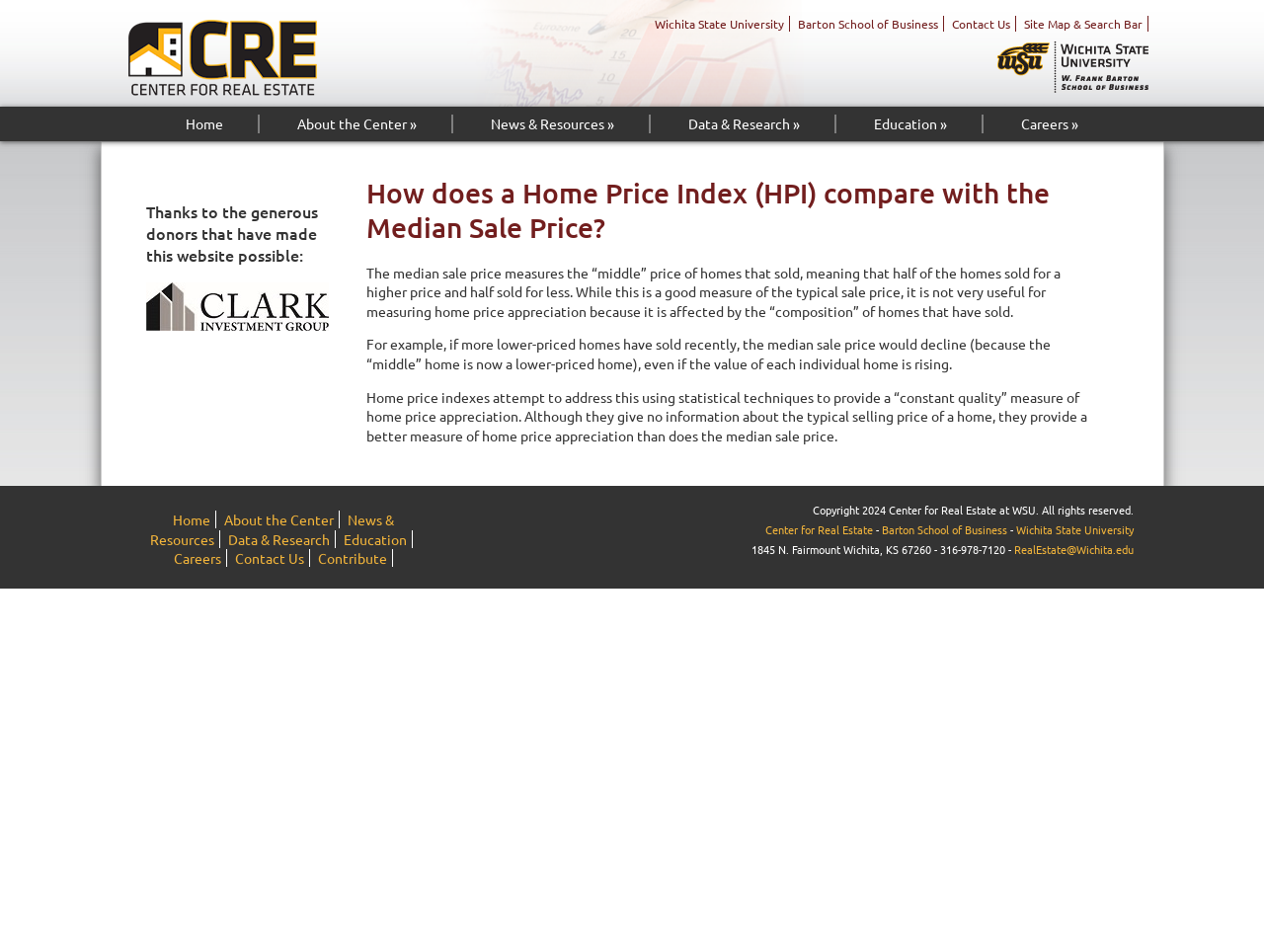Your task is to extract the text of the main heading from the webpage.

How does a Home Price Index (HPI) compare with the Median Sale Price?